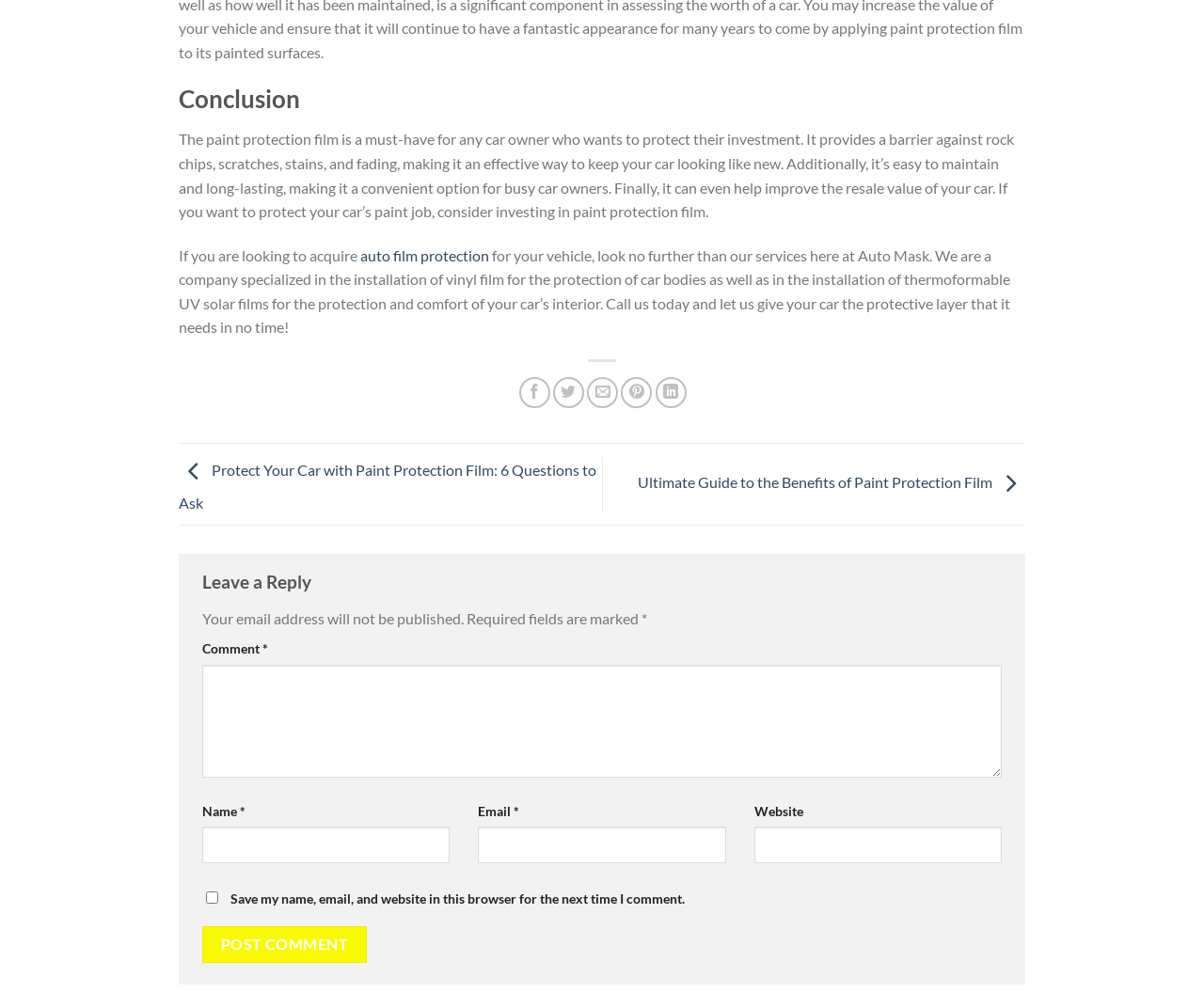What is the topic of the article with the link 'Protect Your Car with Paint Protection Film: 6 Questions to Ask'? Please answer the question using a single word or phrase based on the image.

Paint protection film